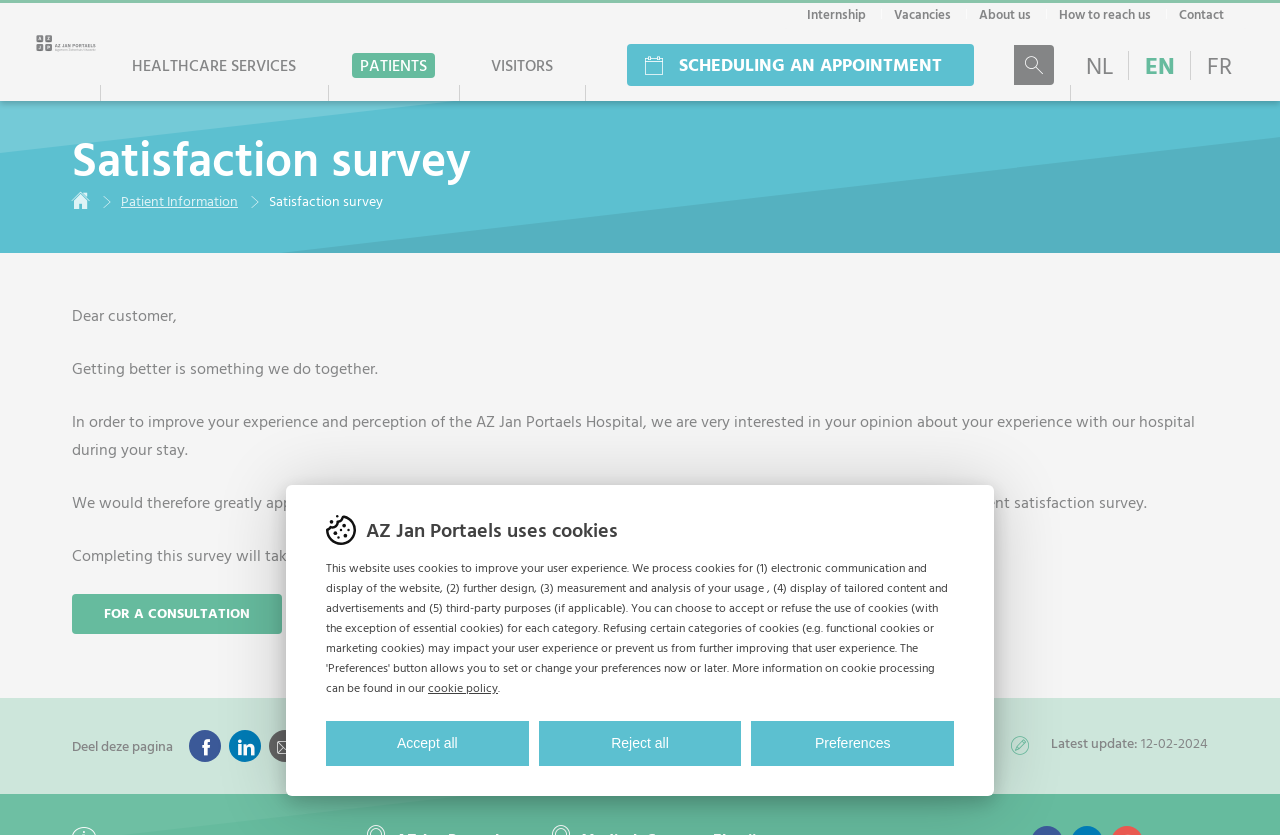What is the hospital's goal in collecting patient feedback?
Please provide a comprehensive answer based on the details in the screenshot.

The hospital's goal in collecting patient feedback is to improve the patient's experience and perception of the hospital. The webpage states that the hospital wants to improve together with its patients, indicating a commitment to providing better services.